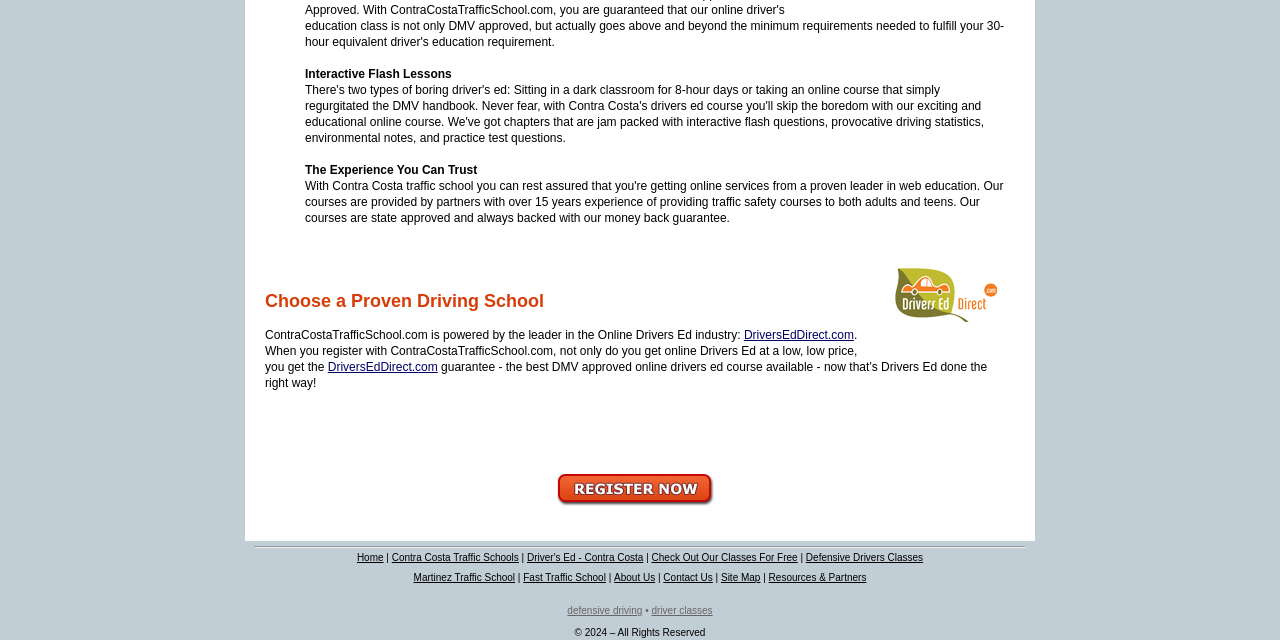Given the description of a UI element: "Martinez Traffic School", identify the bounding box coordinates of the matching element in the webpage screenshot.

[0.323, 0.893, 0.402, 0.911]